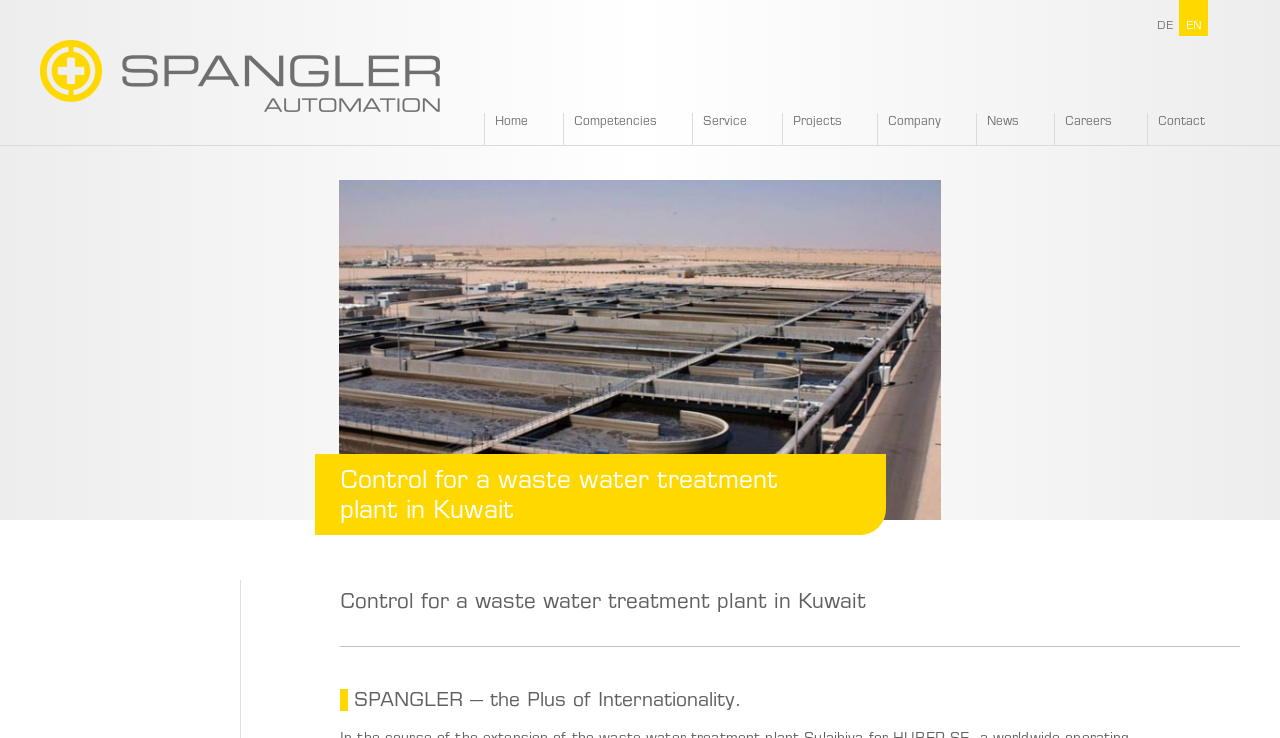Describe every aspect of the webpage in a detailed manner.

The webpage is about a control system for a wastewater treatment plant in Kuwait, provided by SPANGLER GMBH EN. At the top left, there is a link to the company's homepage, "SPANGLER GMBH EN". Next to it, there are seven horizontal navigation links: "Home", "Competencies", "Service", "Projects", "Company", "News", and "Careers", followed by "Contact" at the top right.

Below the navigation links, there is a prominent heading that reads "Control for a waste water treatment plant in Kuwait". Underneath this heading, there is a static text with the same title, taking up a significant portion of the page. 

Further down, there is another heading that states "SPANGLER – the Plus of Internationality." This heading is positioned near the bottom of the page.